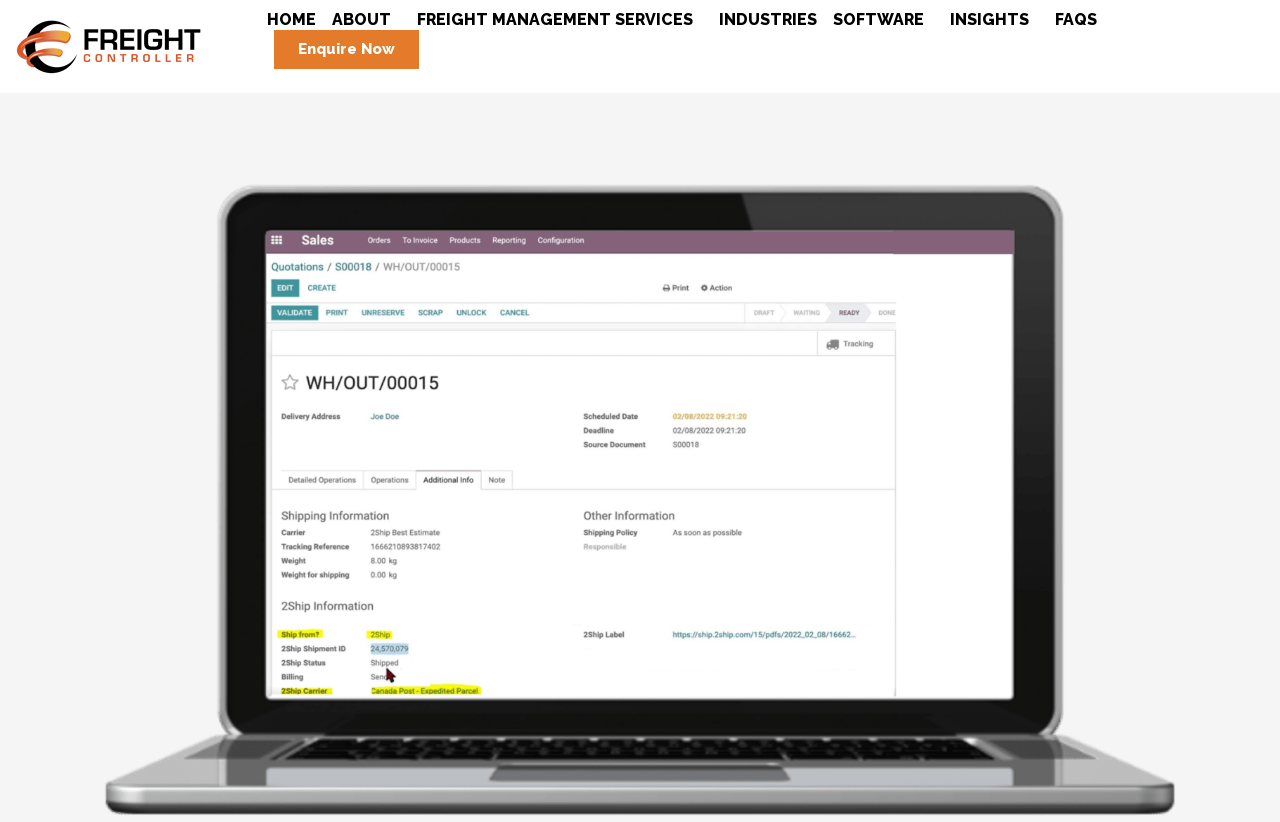Pinpoint the bounding box coordinates of the area that must be clicked to complete this instruction: "go to HOME".

[0.202, 0.012, 0.253, 0.036]